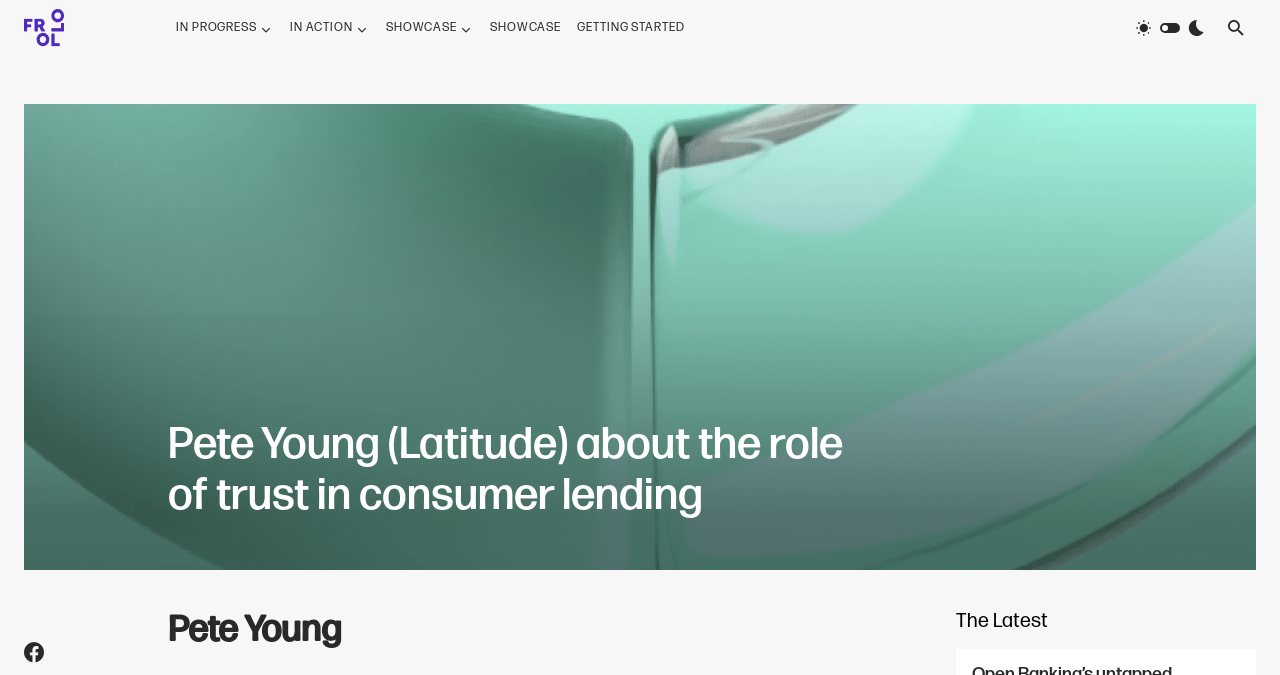For the following element description, predict the bounding box coordinates in the format (top-left x, top-left y, bottom-right x, bottom-right y). All values should be floating point numbers between 0 and 1. Description: alt="State of Open Banking 2024"

[0.019, 0.013, 0.05, 0.07]